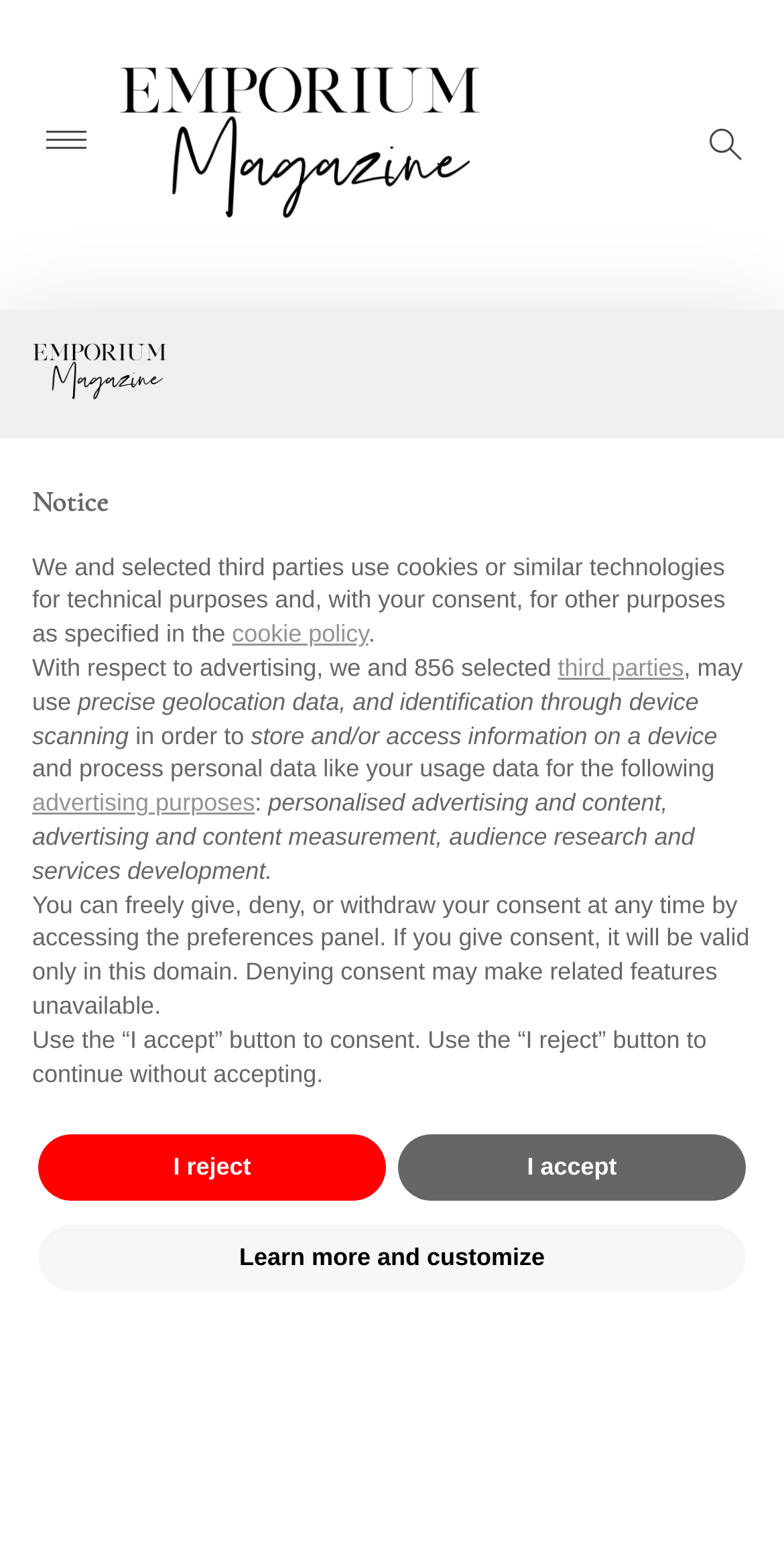Please determine the bounding box coordinates of the element to click on in order to accomplish the following task: "Search for something". Ensure the coordinates are four float numbers ranging from 0 to 1, i.e., [left, top, right, bottom].

[0.895, 0.078, 0.946, 0.104]